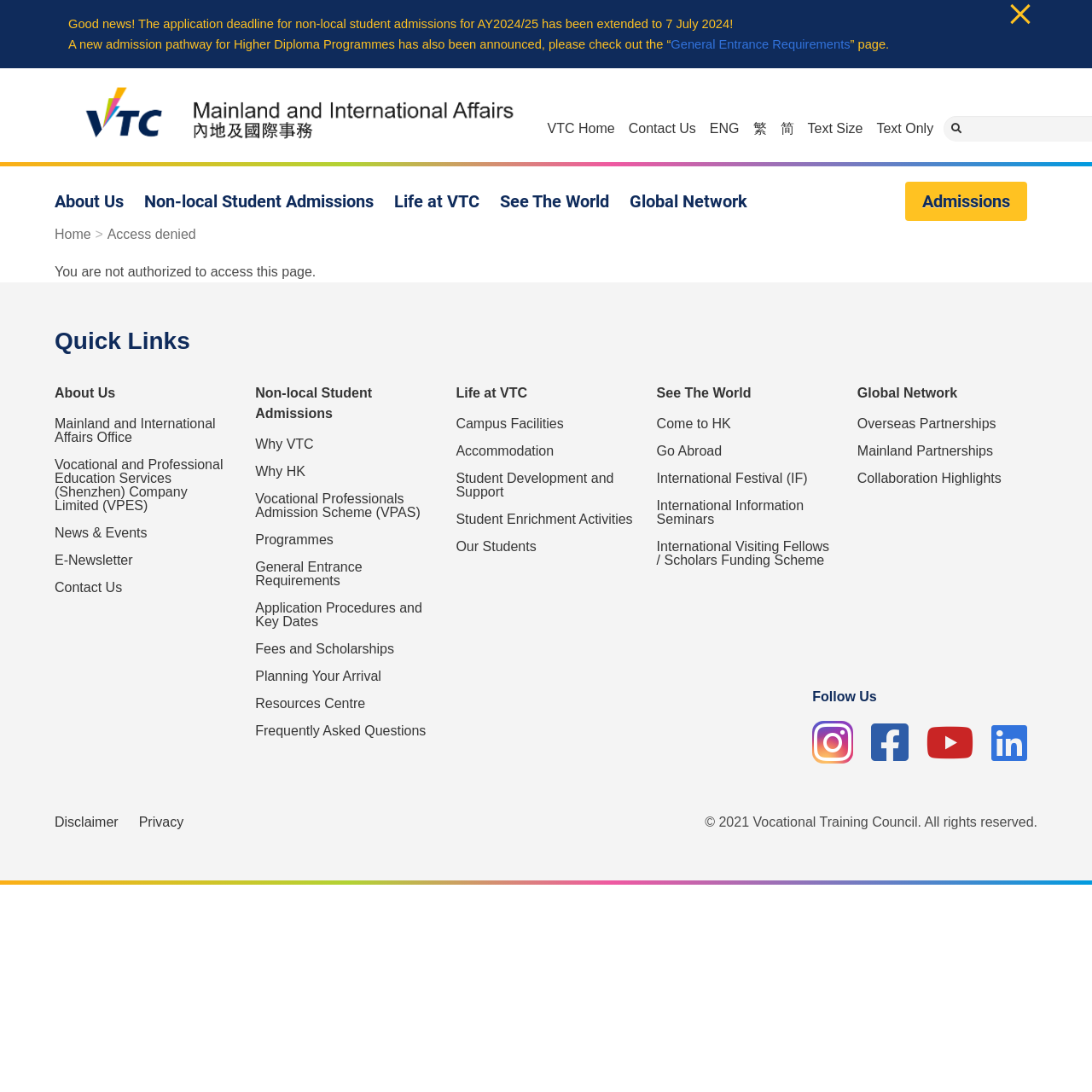Please indicate the bounding box coordinates of the element's region to be clicked to achieve the instruction: "Follow on Facebook". Provide the coordinates as four float numbers between 0 and 1, i.e., [left, top, right, bottom].

[0.744, 0.66, 0.781, 0.699]